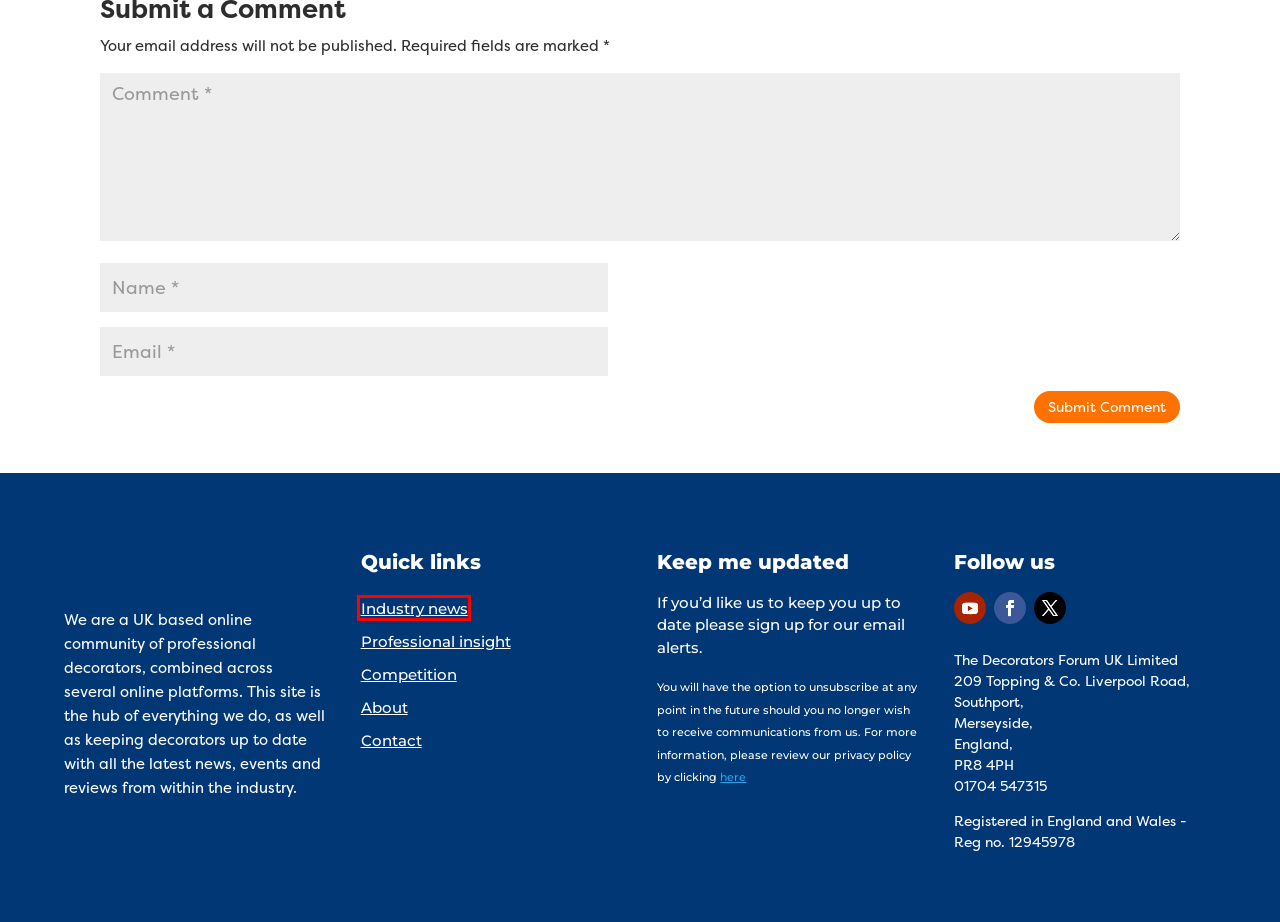Analyze the screenshot of a webpage with a red bounding box and select the webpage description that most accurately describes the new page resulting from clicking the element inside the red box. Here are the candidates:
A. About - Decorator's forum UK
B. The Decorators Forum UK - Where professional decorators share advice, tips & banter
C. Professional Decorator Insight and Advice - Professional Insight
D. Get in touch with the Decorators forum UK
E. Axus Silk Touch Ultra Paintbrush Review - Decorator's forum UK
F. All that's new in the professional decorating industry - Decorating Industry News
G. Fantastic decorator prizes to be won - Competition
H. Mike Cupit, Author at Decorator's forum UK

F